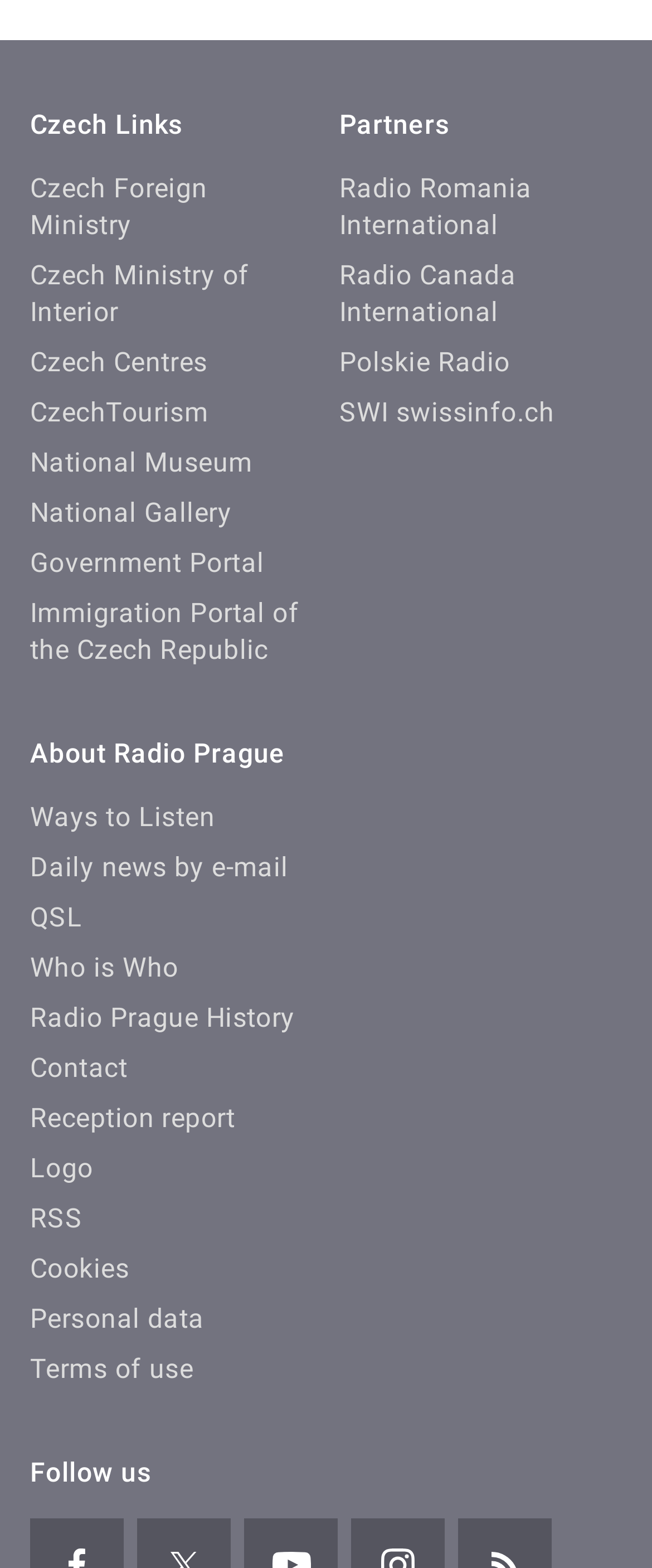Provide a one-word or short-phrase response to the question:
How many links are there in the Czech Links section?

8